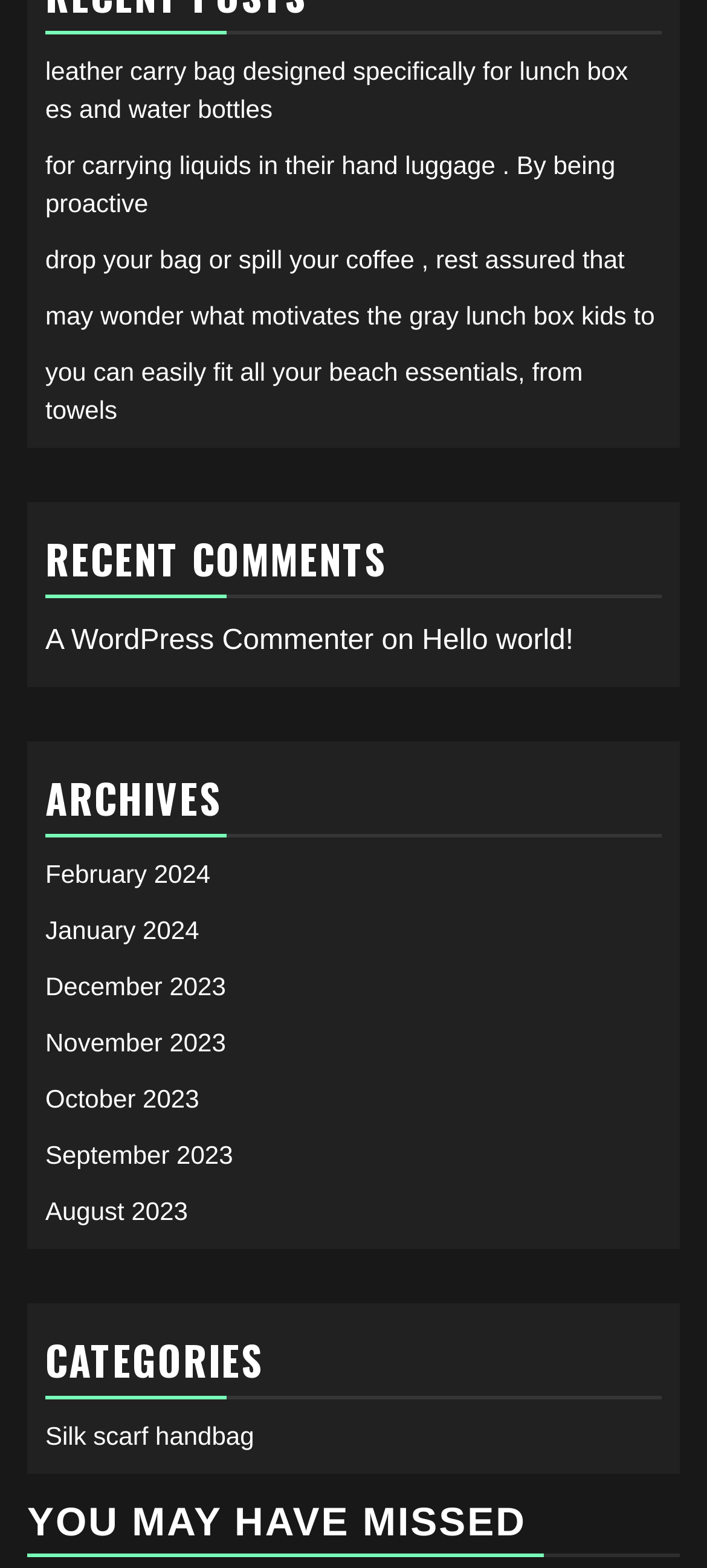Please identify the bounding box coordinates for the region that you need to click to follow this instruction: "view project on Gottlieb System 1 Switch Tester".

None